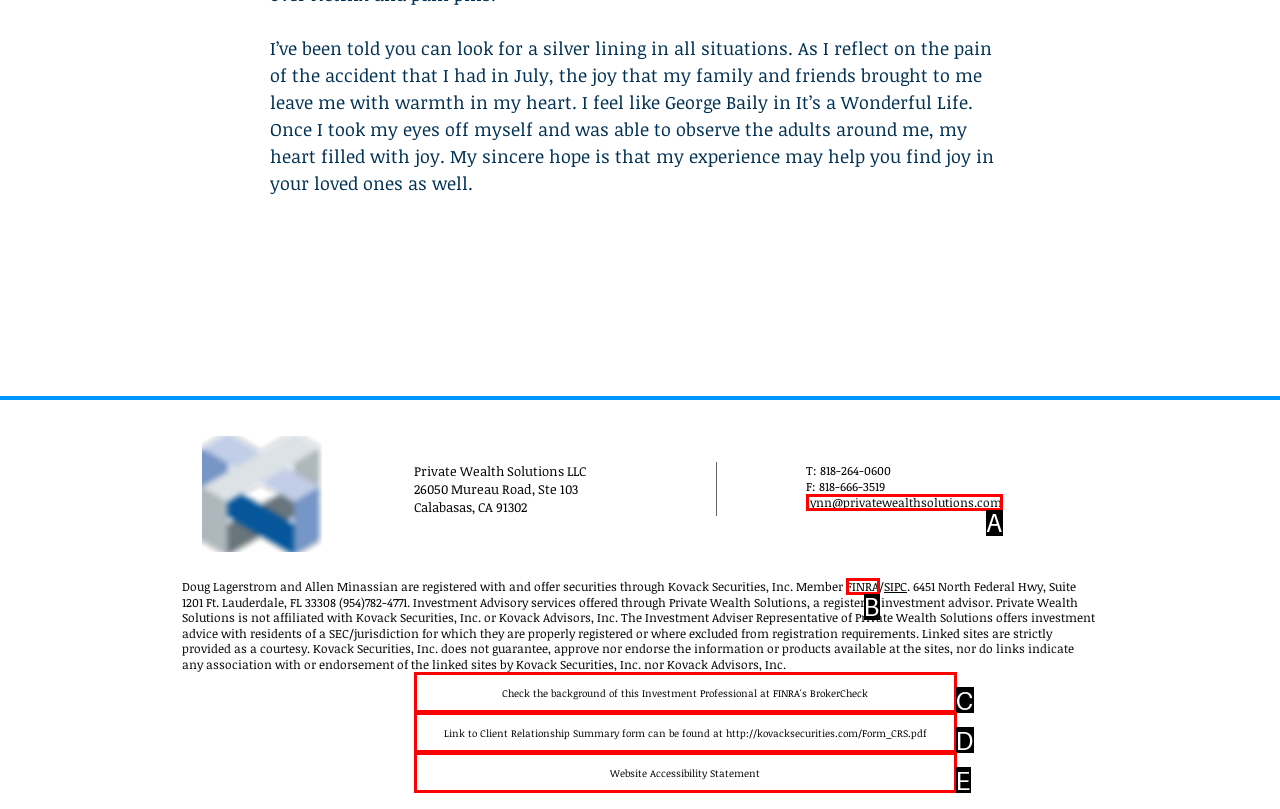Find the HTML element that matches the description: FINRA
Respond with the corresponding letter from the choices provided.

B